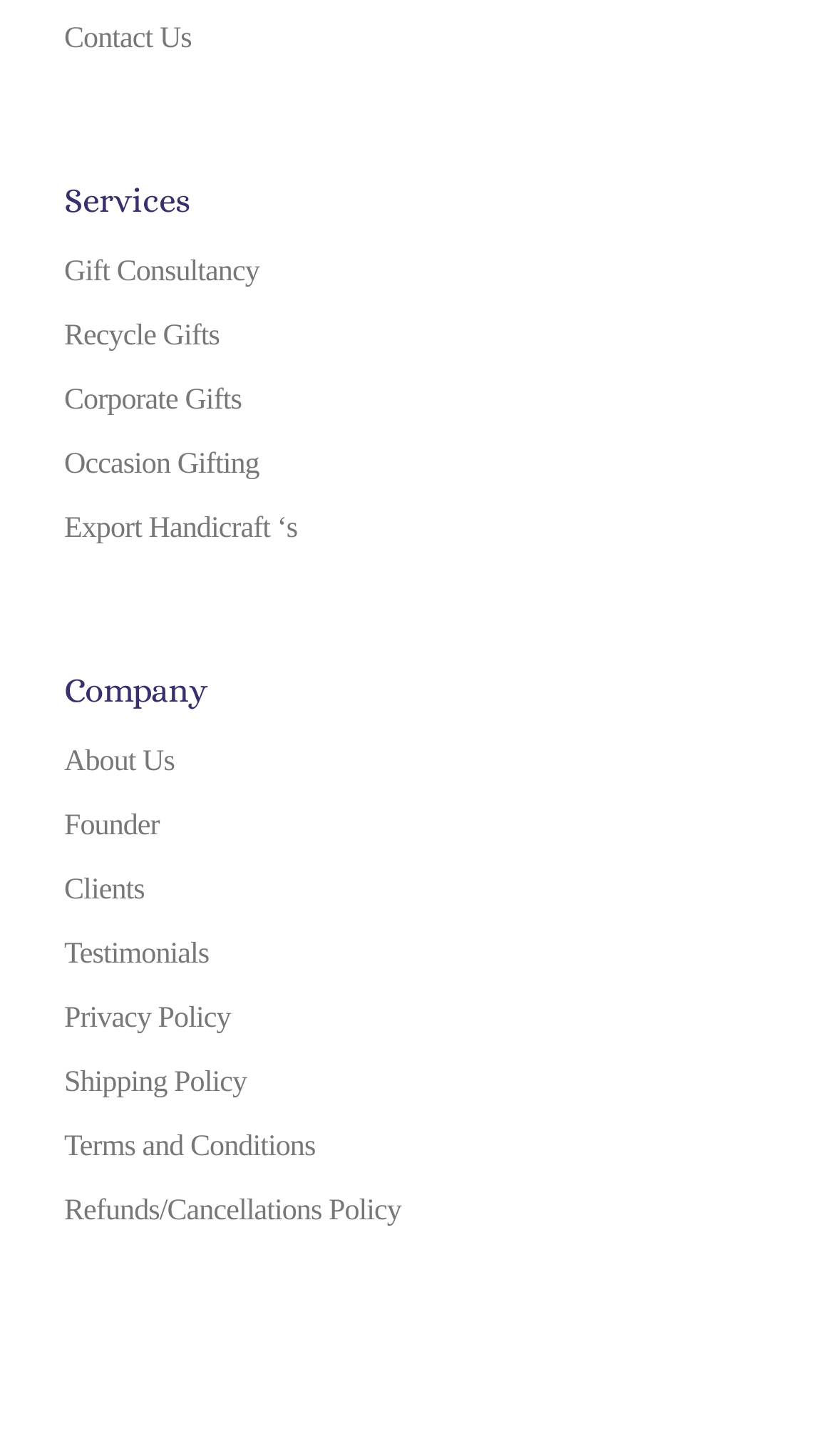Identify the bounding box coordinates of the section to be clicked to complete the task described by the following instruction: "View services". The coordinates should be four float numbers between 0 and 1, formatted as [left, top, right, bottom].

[0.077, 0.123, 0.923, 0.151]